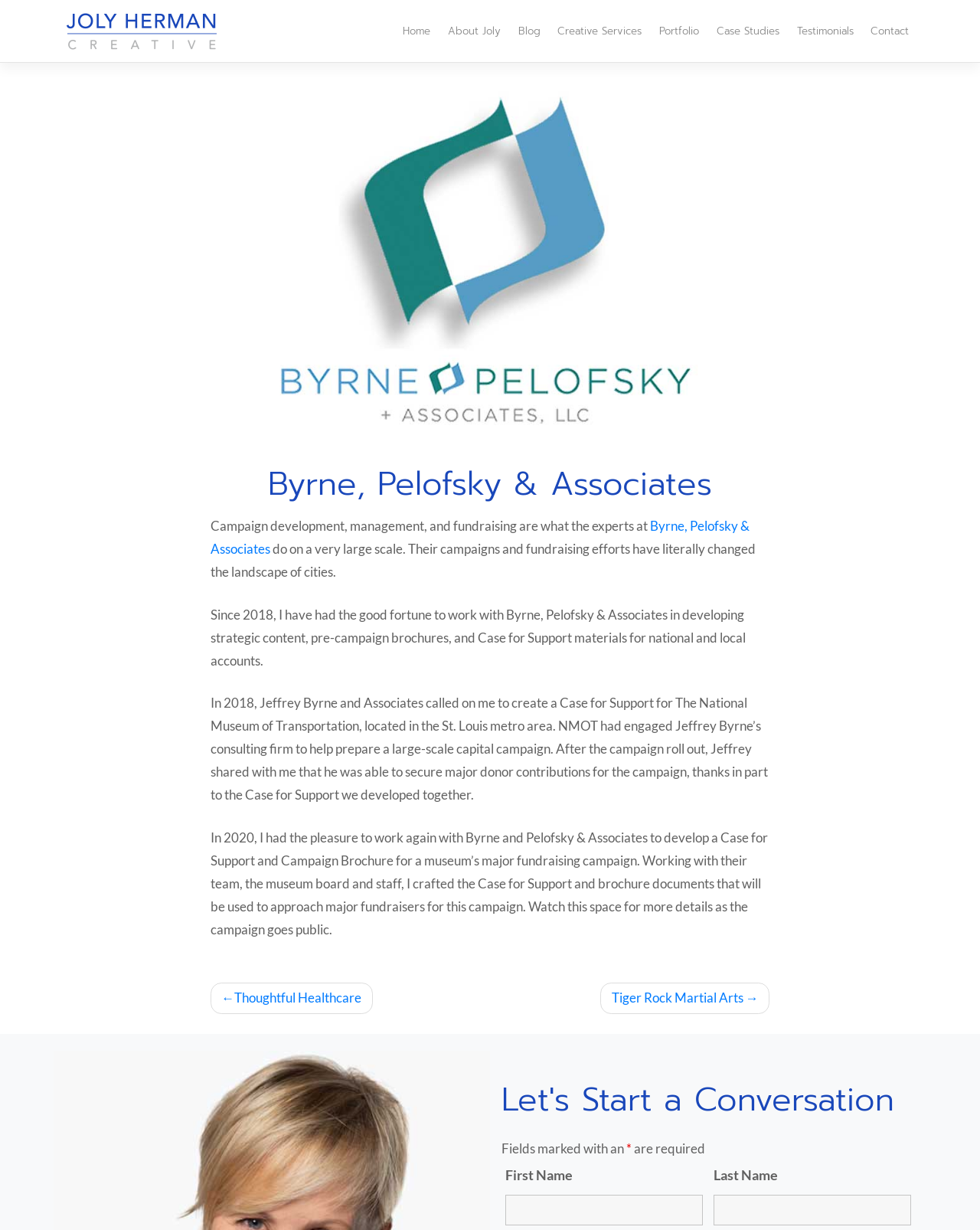Can you determine the bounding box coordinates of the area that needs to be clicked to fulfill the following instruction: "Click the '←Thoughtful Healthcare' link"?

[0.215, 0.799, 0.38, 0.824]